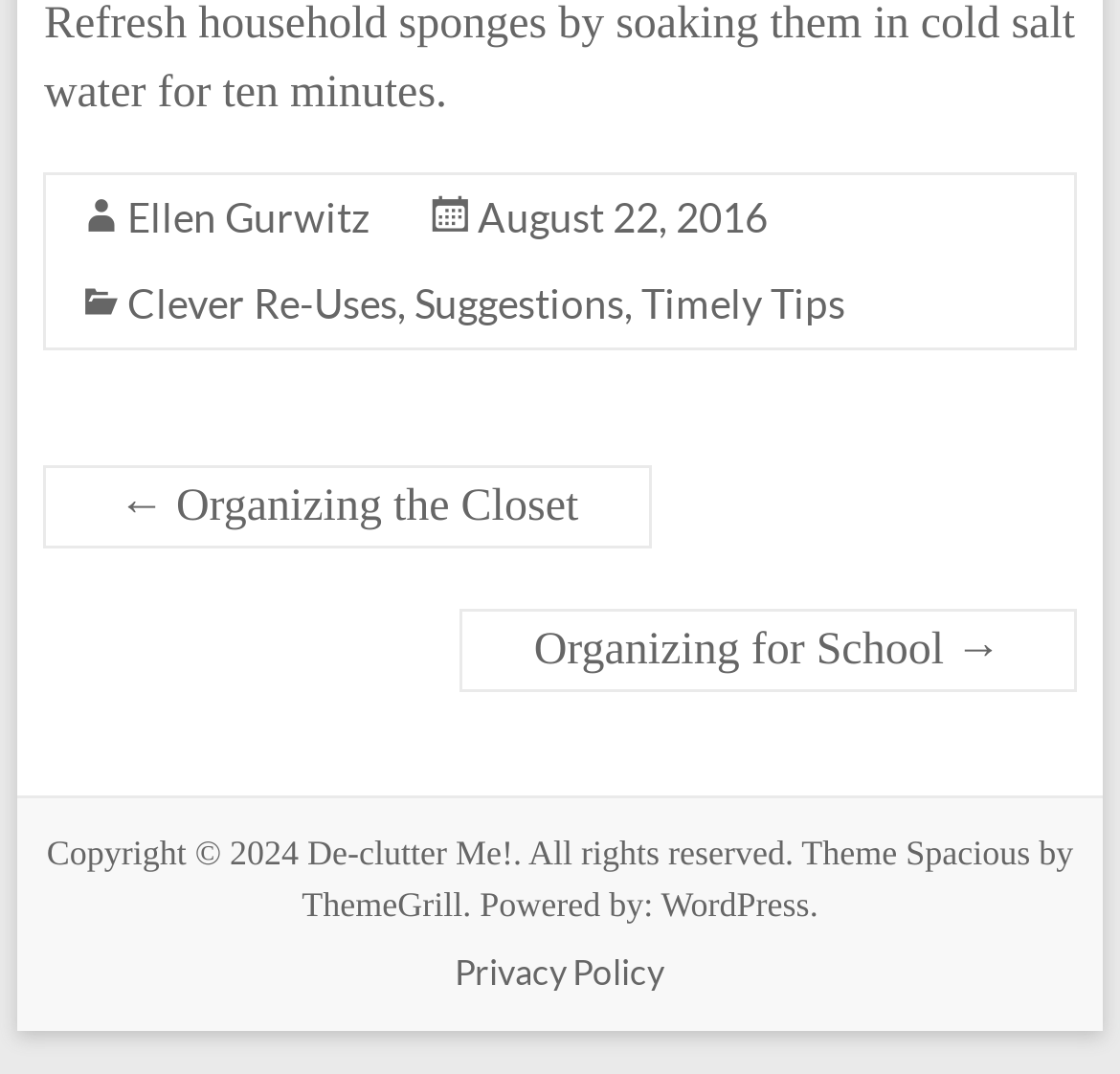What is the name of the theme used by the website?
Provide a detailed and well-explained answer to the question.

The link element in the footer section of the page indicates that the theme used by the website is 'Spacious' by ThemeGrill.